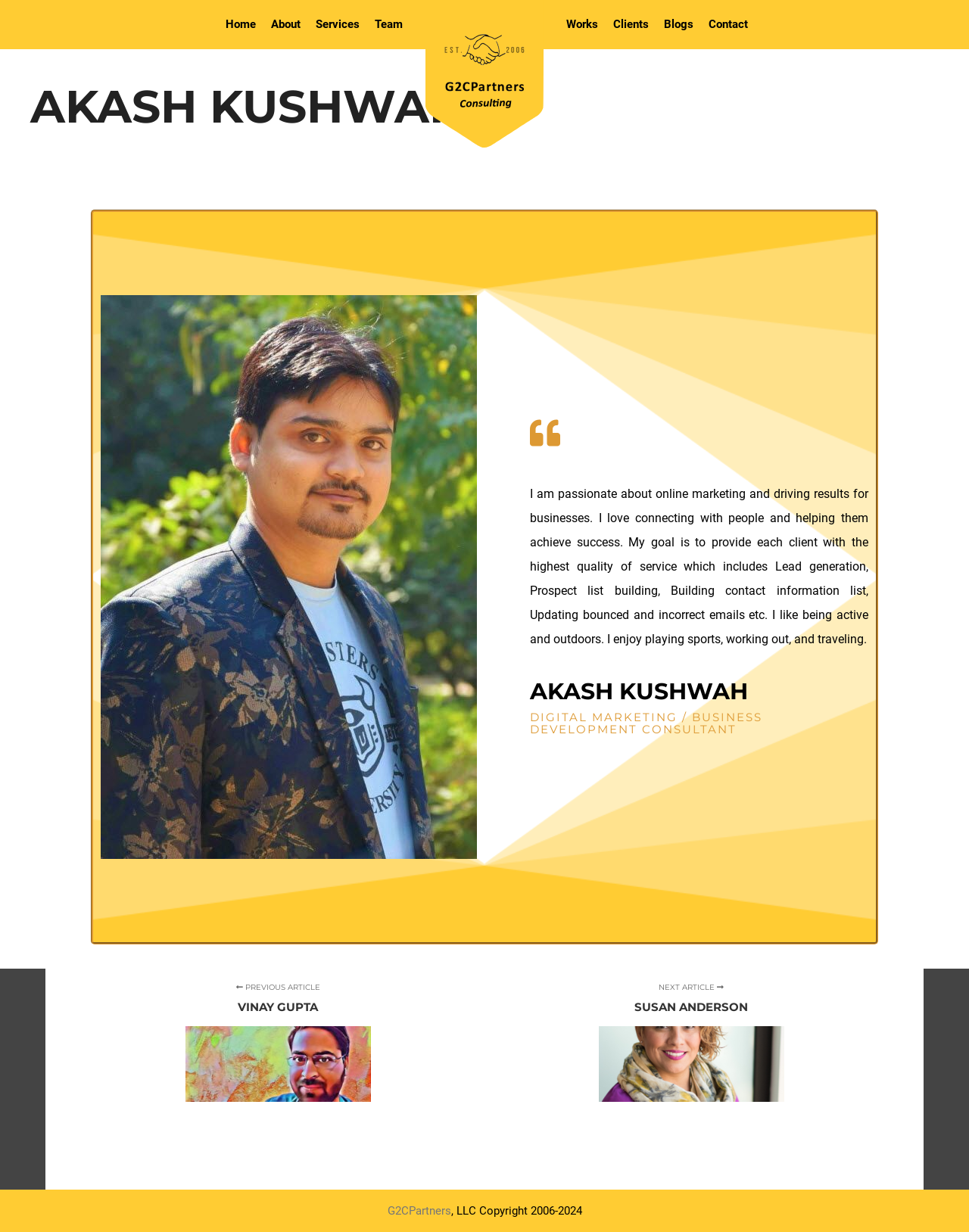Identify the bounding box coordinates of the element to click to follow this instruction: 'View Akash Kushwah's profile'. Ensure the coordinates are four float values between 0 and 1, provided as [left, top, right, bottom].

[0.031, 0.064, 0.969, 0.109]